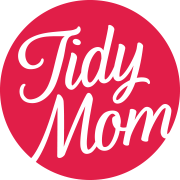Elaborate on all the key elements and details present in the image.

The image features the logo of "TidyMom®," presented in a vibrant circular design with a deep red background. The logo prominently displays the words "Tidy" in a playful, fluid script, while "Mom" is rendered in a more elegant, cursive style. This logo serves as a visual representation of the TidyMom brand, which focuses on recipes, lifestyle tips, and creative ideas for home organization. The design reflects a welcoming and friendly approach, embodying the brand's mission to inspire and assist readers in leading a tidy and fulfilling life.